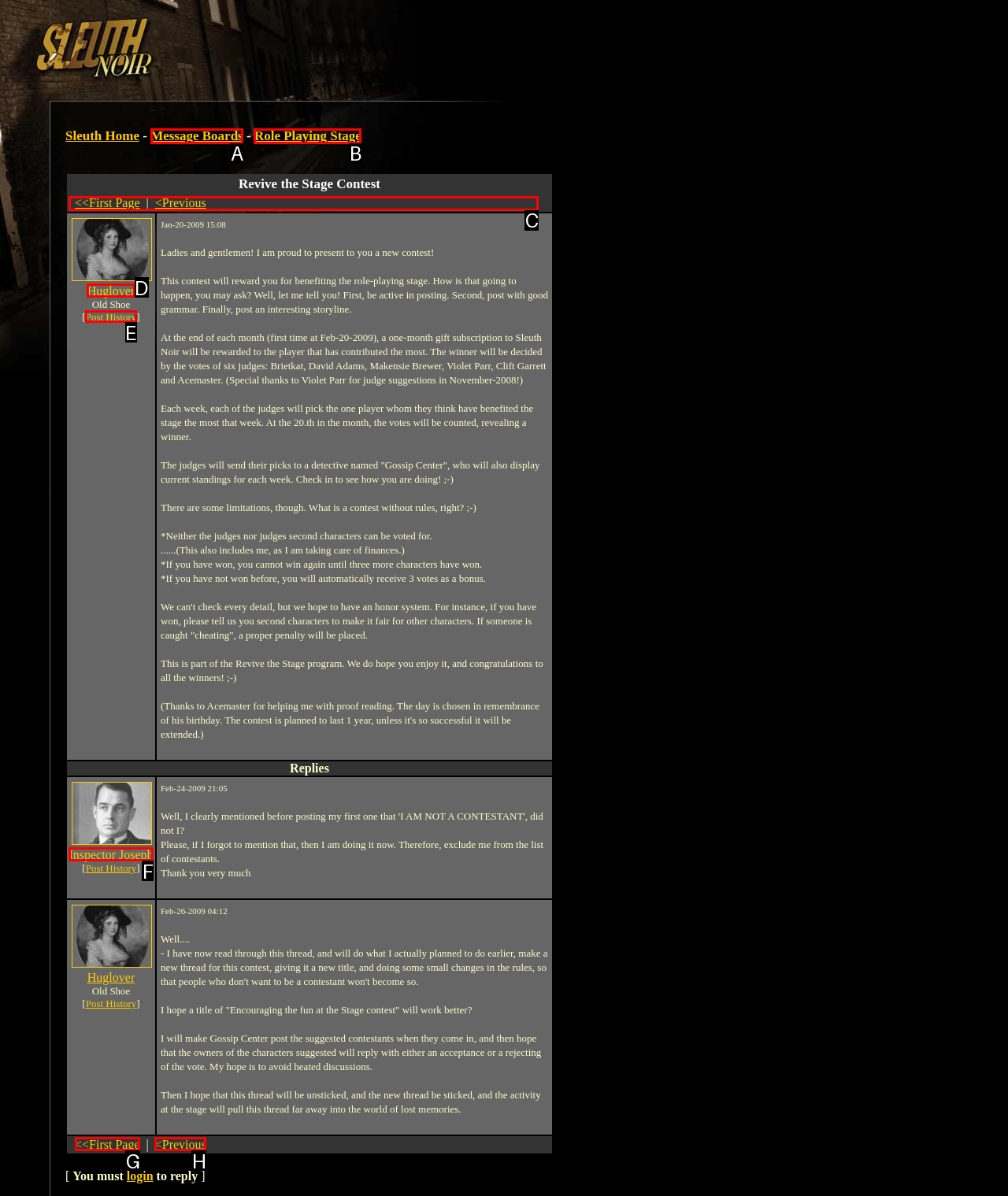Identify the correct UI element to click for the following task: Go to the previous page Choose the option's letter based on the given choices.

C